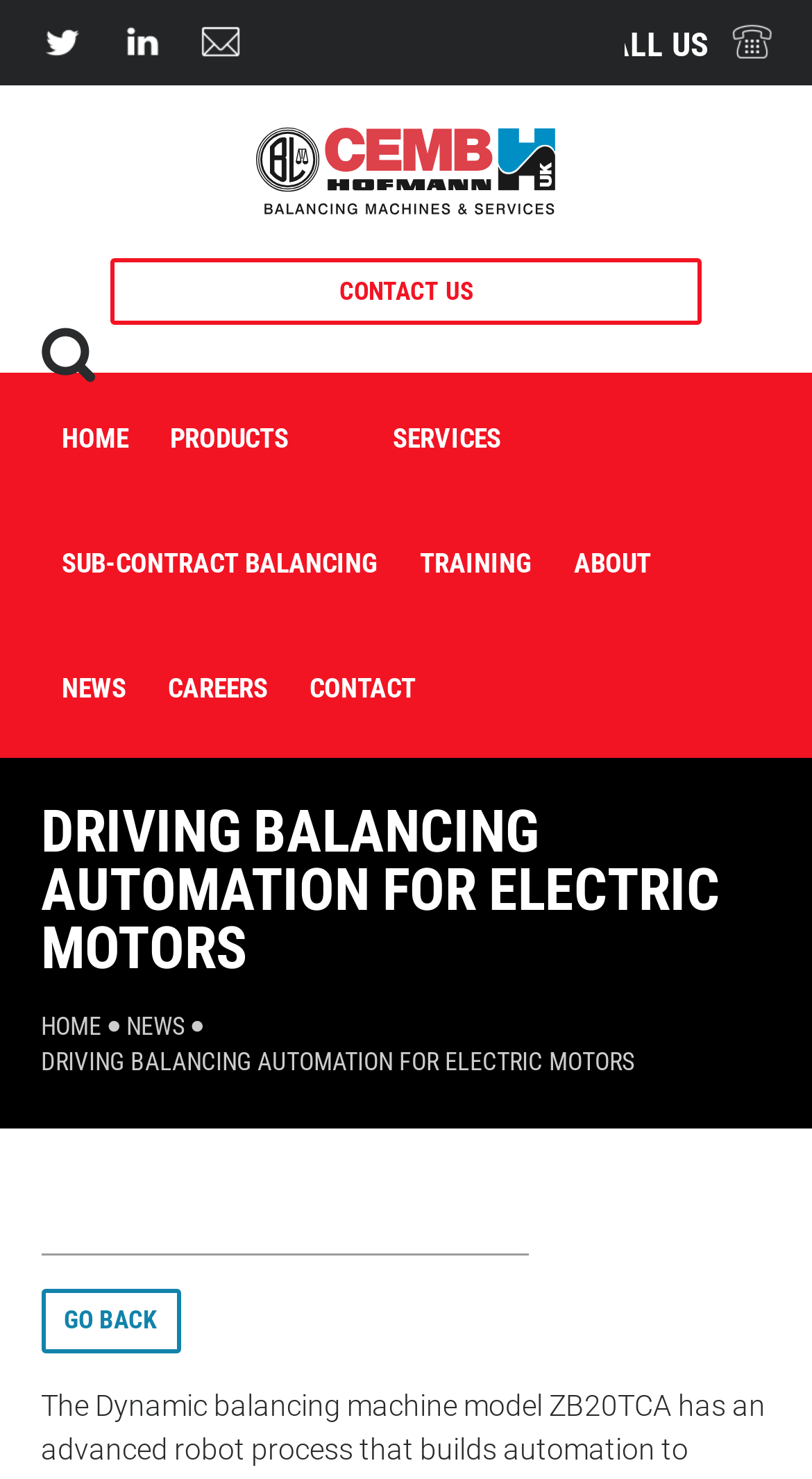Carefully observe the image and respond to the question with a detailed answer:
How many navigation links are there?

There are 9 navigation links at the top of the webpage, including 'HOME', 'PRODUCTS', 'SERVICES', 'SUB-CONTRACT BALANCING', 'TRAINING', 'ABOUT', 'NEWS', 'CAREERS', and 'CONTACT'.